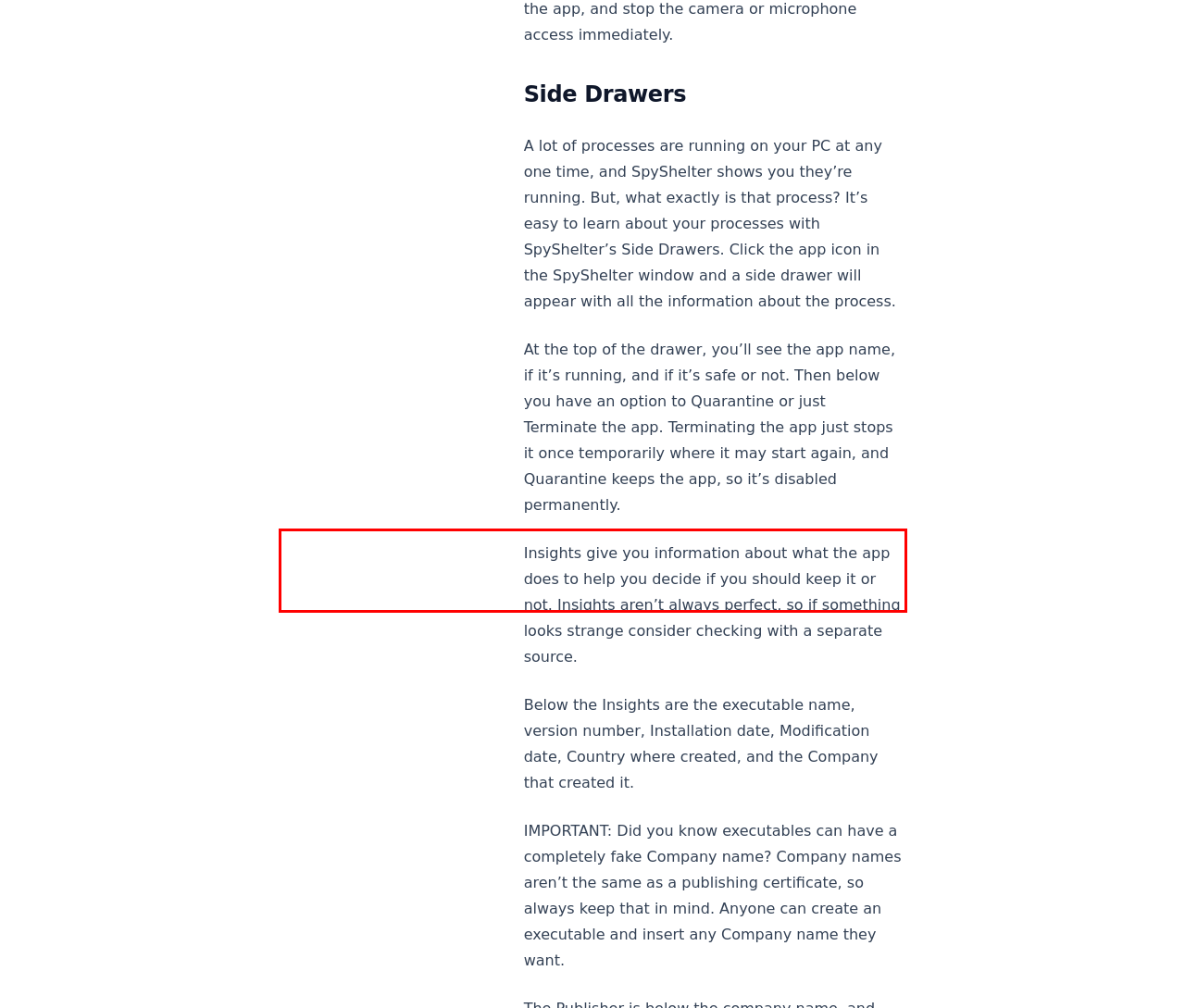Look at the provided screenshot of the webpage and perform OCR on the text within the red bounding box.

Go to add or remove programs in Windows and click the three-dot menu (…) and choose “Uninstall”. For more detailed instructions visit our SpyShelter Uninstall page (opens in a new tab) .